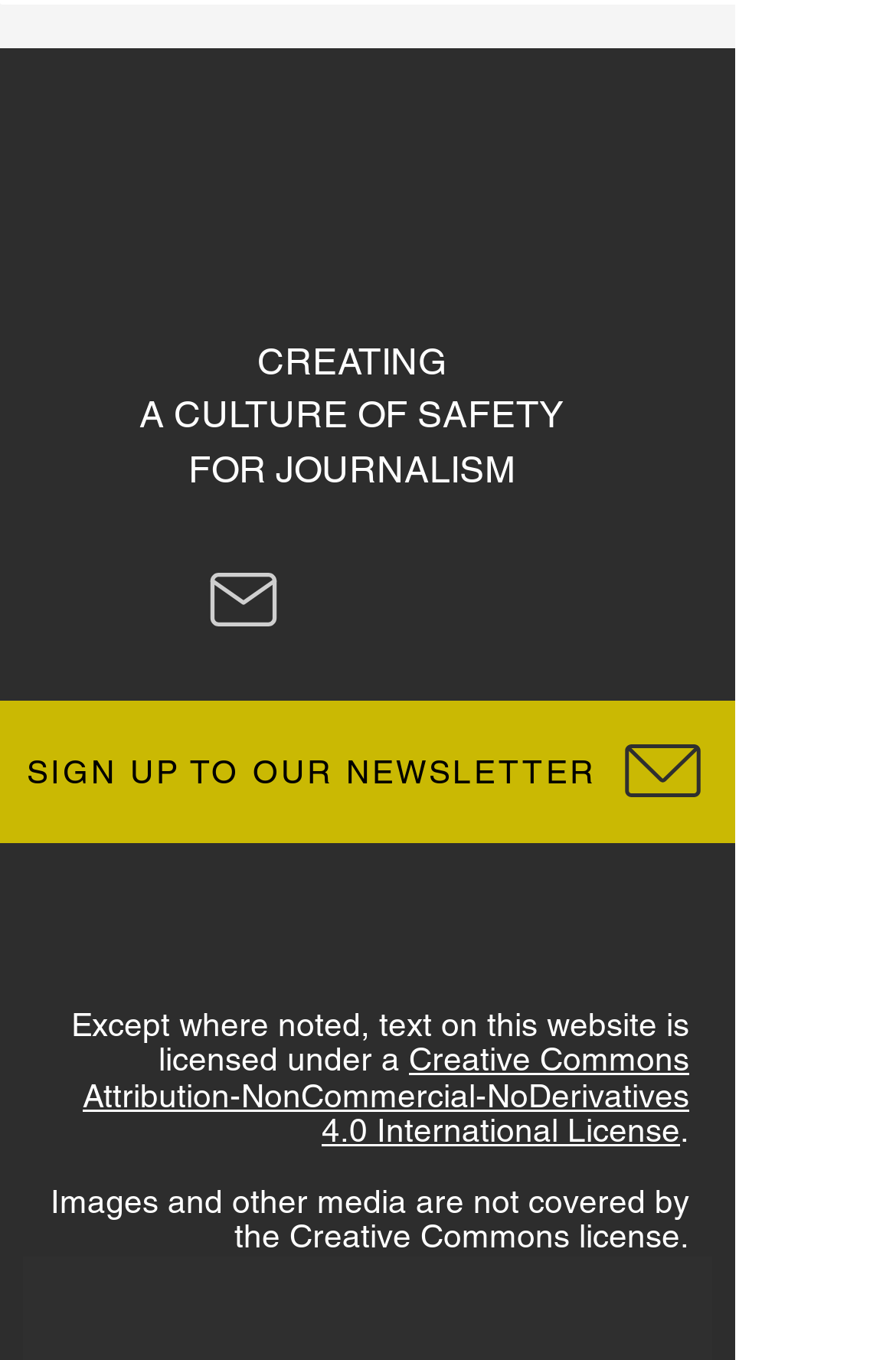What social media platforms are listed in the 'Social Bar'?
Respond with a short answer, either a single word or a phrase, based on the image.

Instagram, Twitter